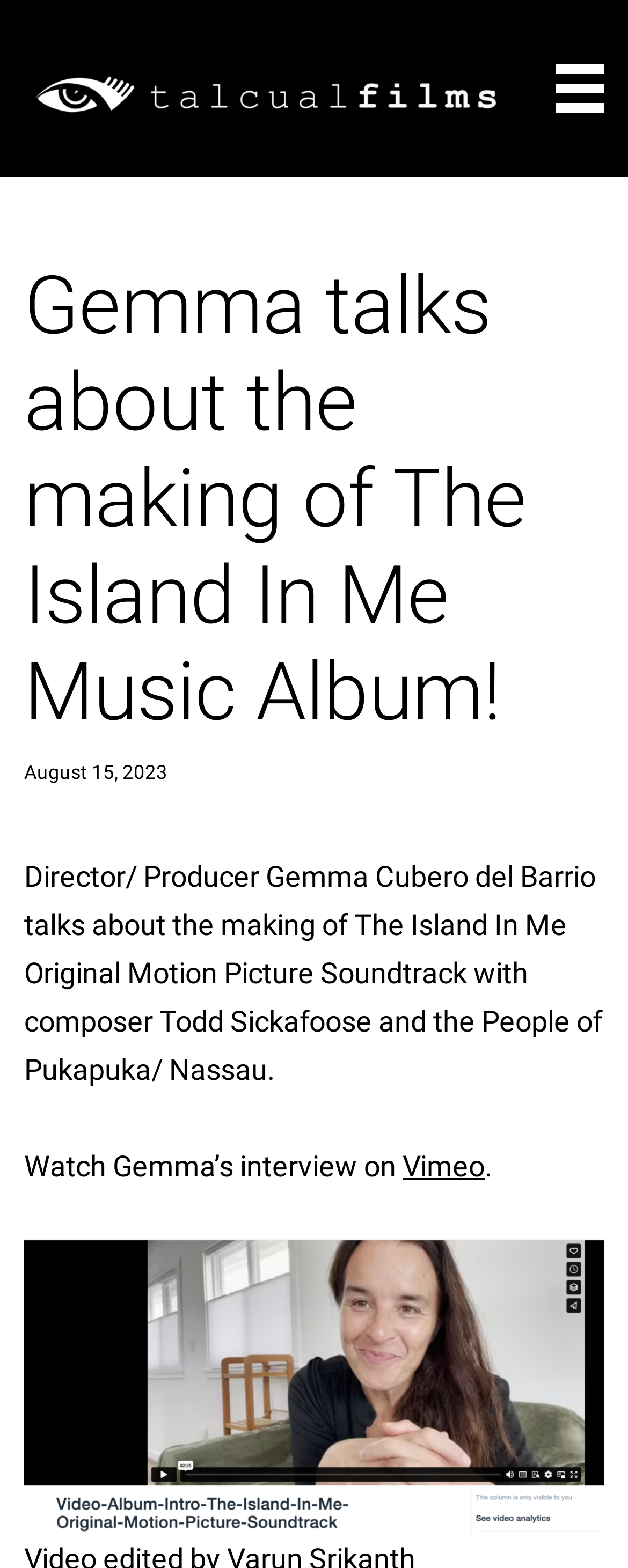Use a single word or phrase to respond to the question:
What is the name of the production company?

Talcual Films